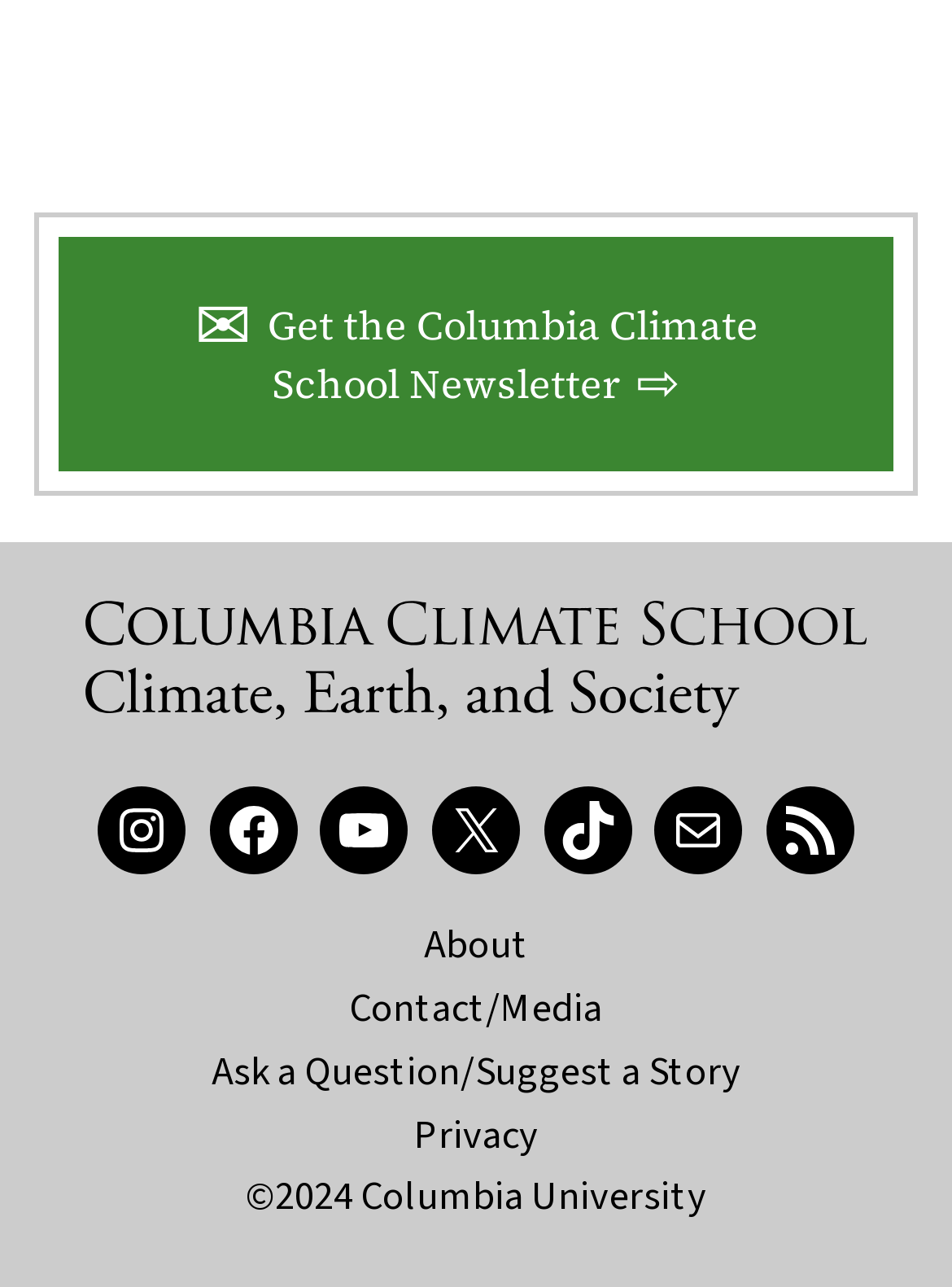Reply to the question with a single word or phrase:
How many links are there in the footer section?

7